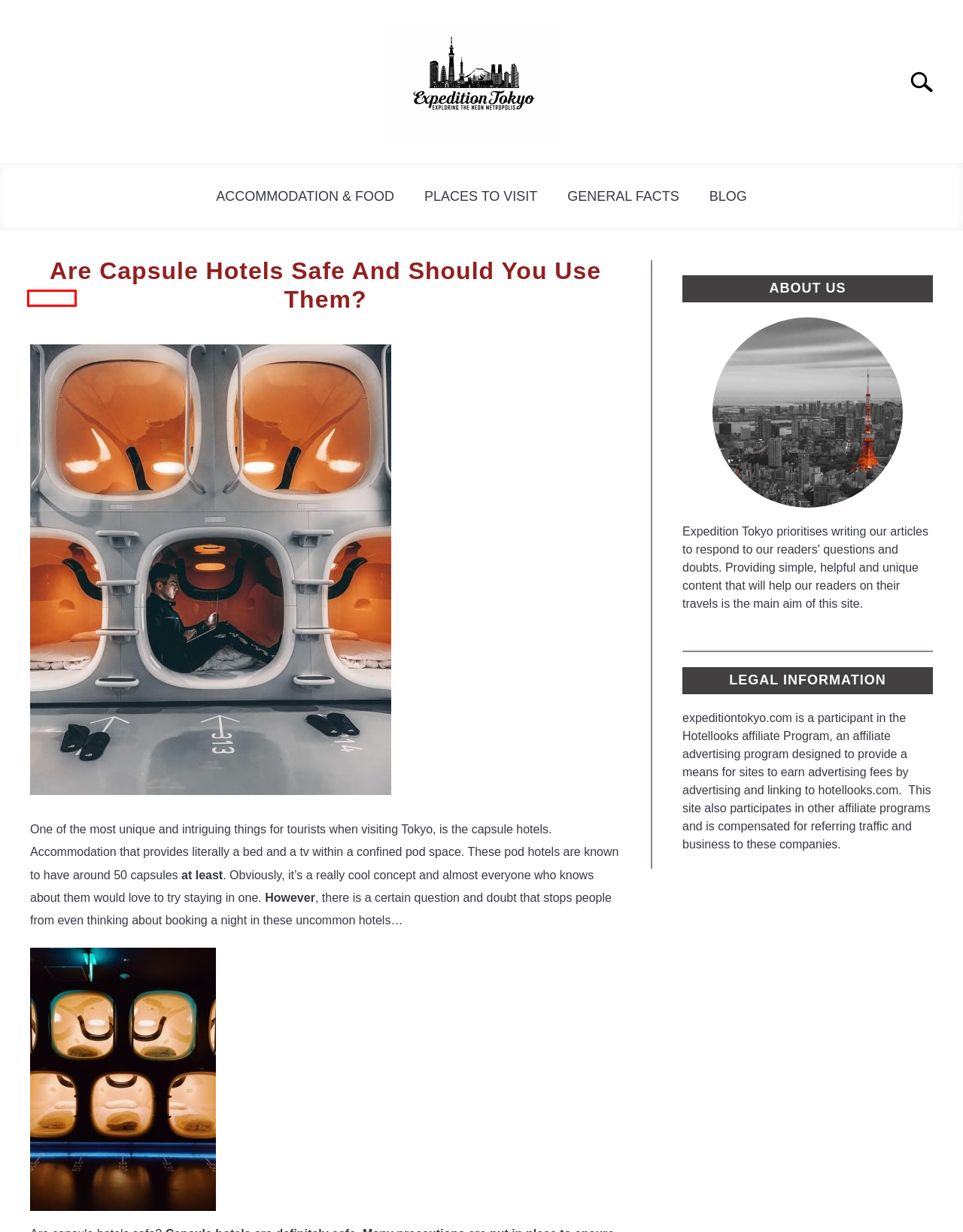After examining the screenshot of a webpage with a red bounding box, choose the most accurate webpage description that corresponds to the new page after clicking the element inside the red box. Here are the candidates:
A. General Facts - Expedition Tokyo
B. Blog - Expedition Tokyo
C. Privacy Policy - Expedition Tokyo
D. Accommodation & Food - Expedition Tokyo
E. Home - Expedition Tokyo
F. Is Sensoji A Temple Or Shrine? Everything You Need To Know… - Expedition Tokyo
G. Brandon, Author at Expedition Tokyo
H. Places To Visit - Expedition Tokyo

G